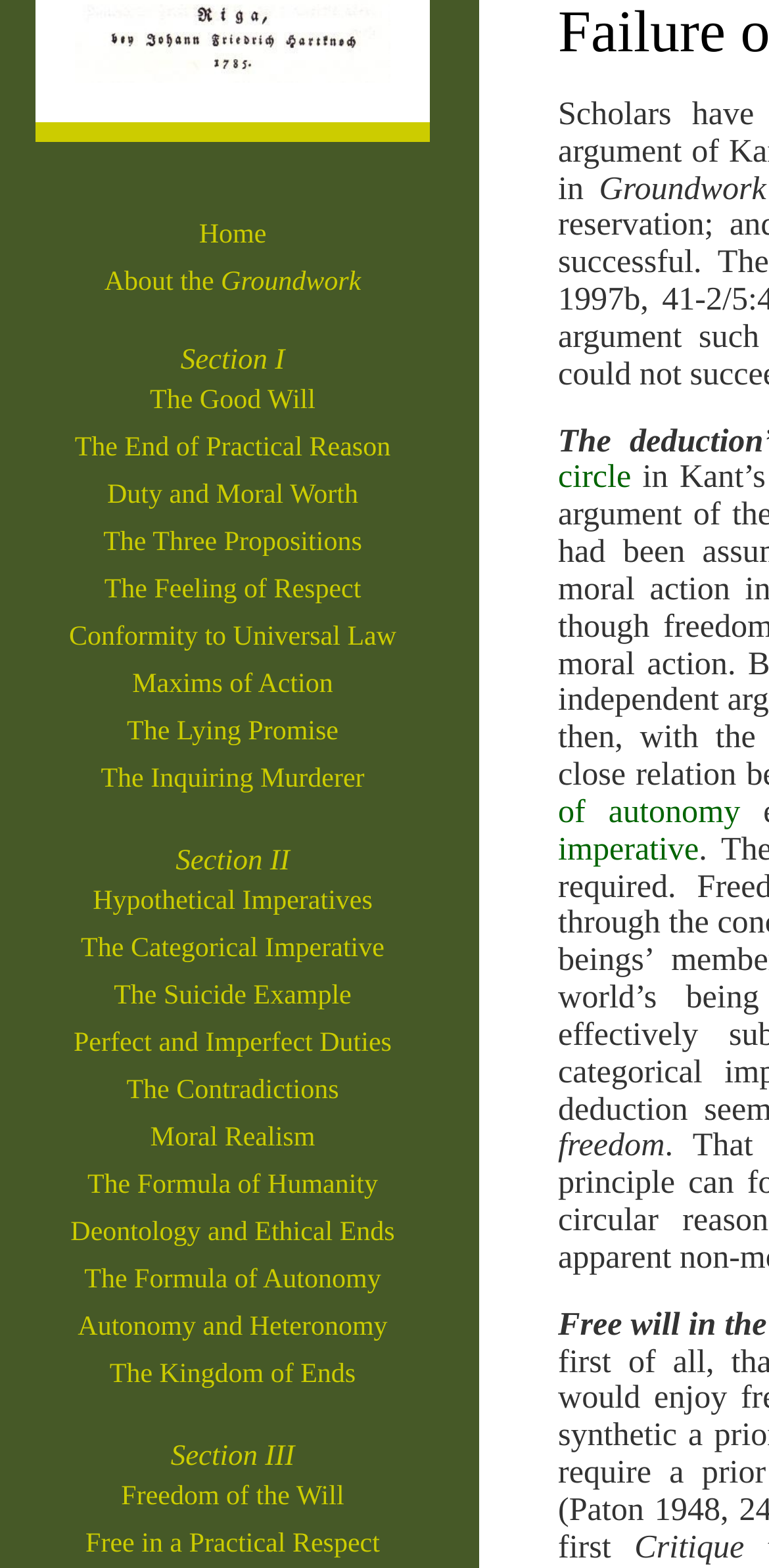Given the webpage screenshot and the description, determine the bounding box coordinates (top-left x, top-left y, bottom-right x, bottom-right y) that define the location of the UI element matching this description: Autonomy and Heteronomy

[0.101, 0.837, 0.504, 0.856]